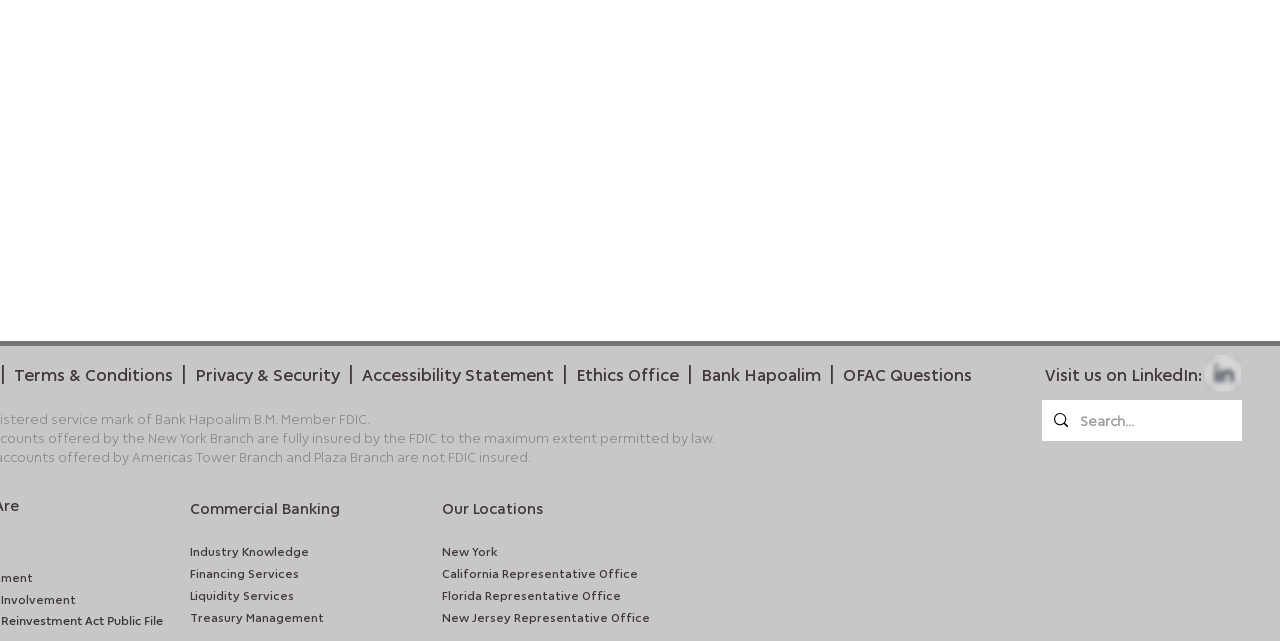Determine the bounding box coordinates of the region that needs to be clicked to achieve the task: "Search for something".

[0.814, 0.624, 0.97, 0.688]